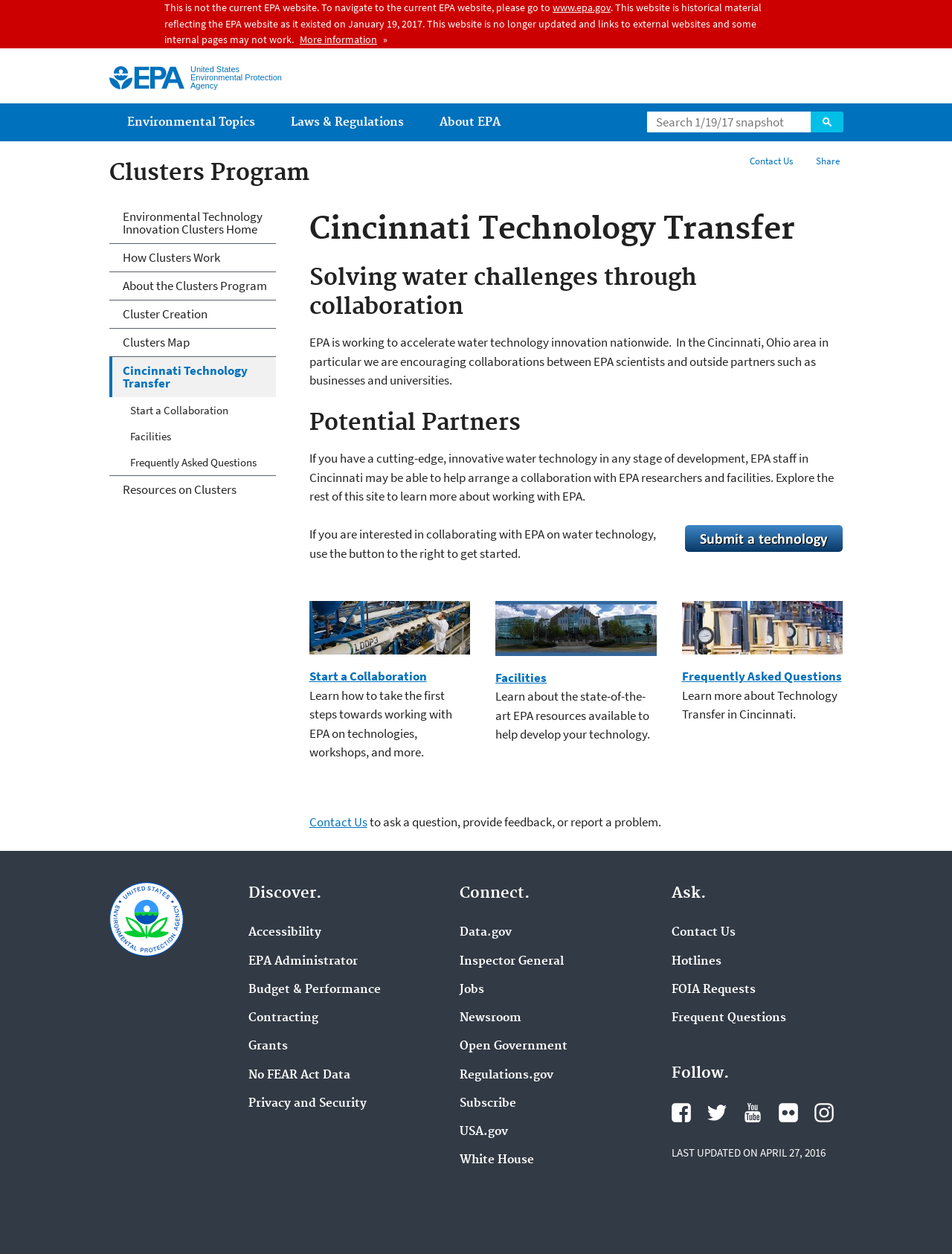Determine the coordinates of the bounding box that should be clicked to complete the instruction: "Jump to main content". The coordinates should be represented by four float numbers between 0 and 1: [left, top, right, bottom].

[0.412, 0.0, 0.588, 0.015]